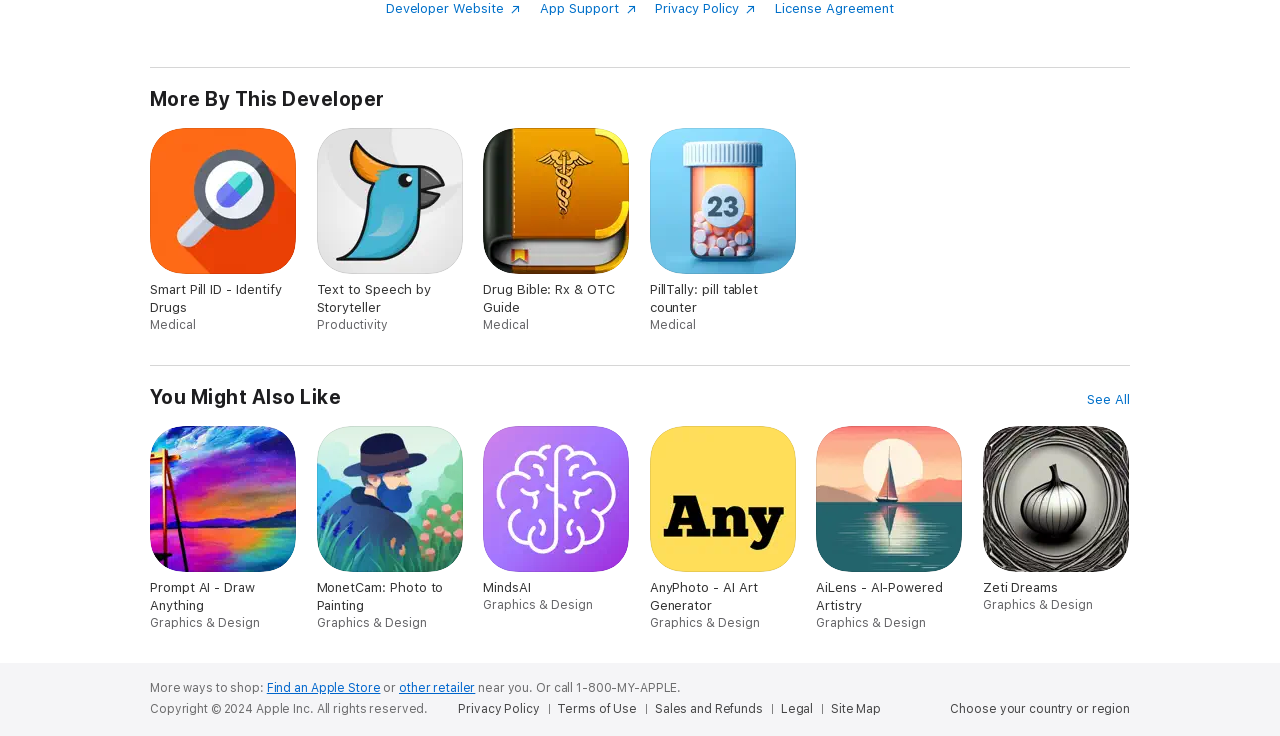Pinpoint the bounding box coordinates for the area that should be clicked to perform the following instruction: "Visit the Developer Website".

[0.301, 0.001, 0.407, 0.021]